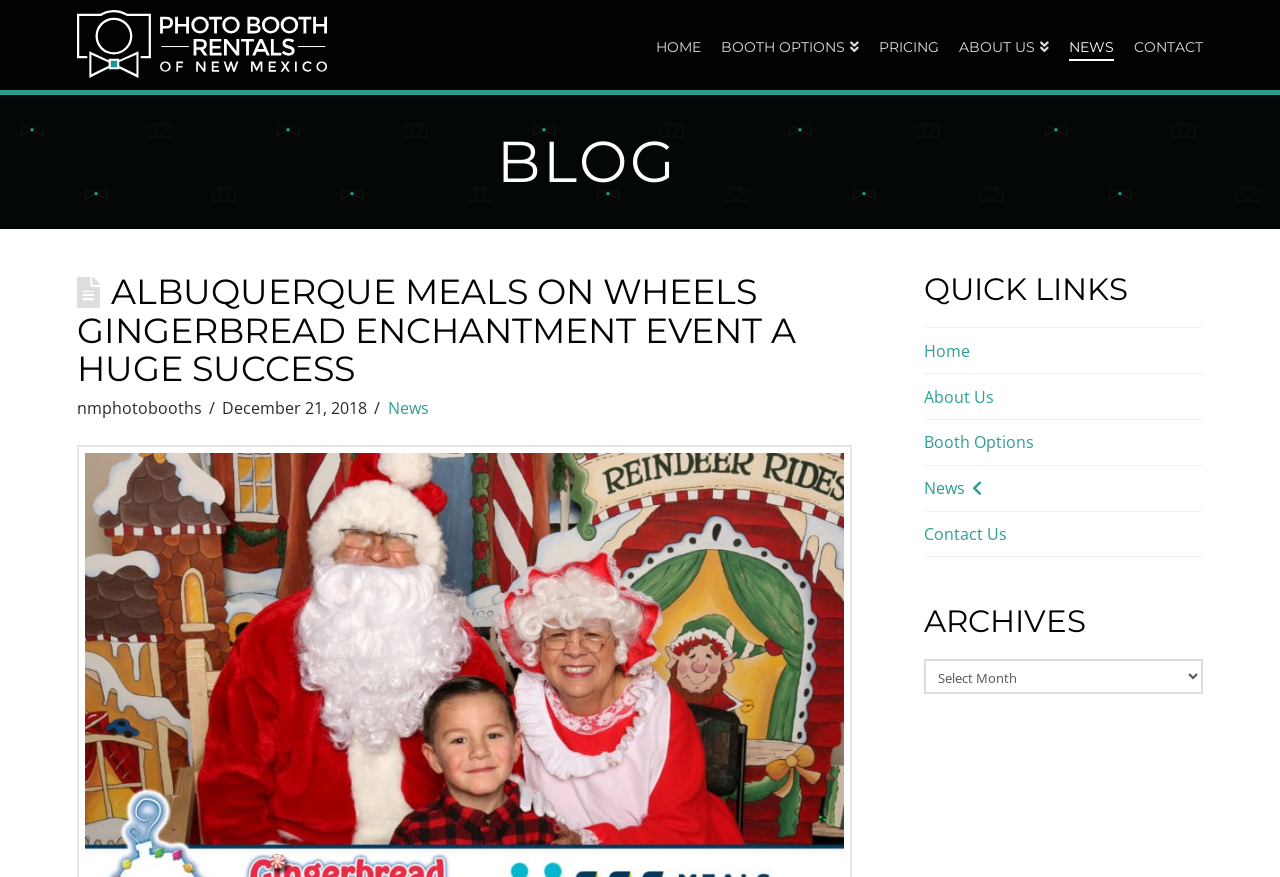Specify the bounding box coordinates of the region I need to click to perform the following instruction: "contact us". The coordinates must be four float numbers in the range of 0 to 1, i.e., [left, top, right, bottom].

[0.878, 0.0, 0.94, 0.103]